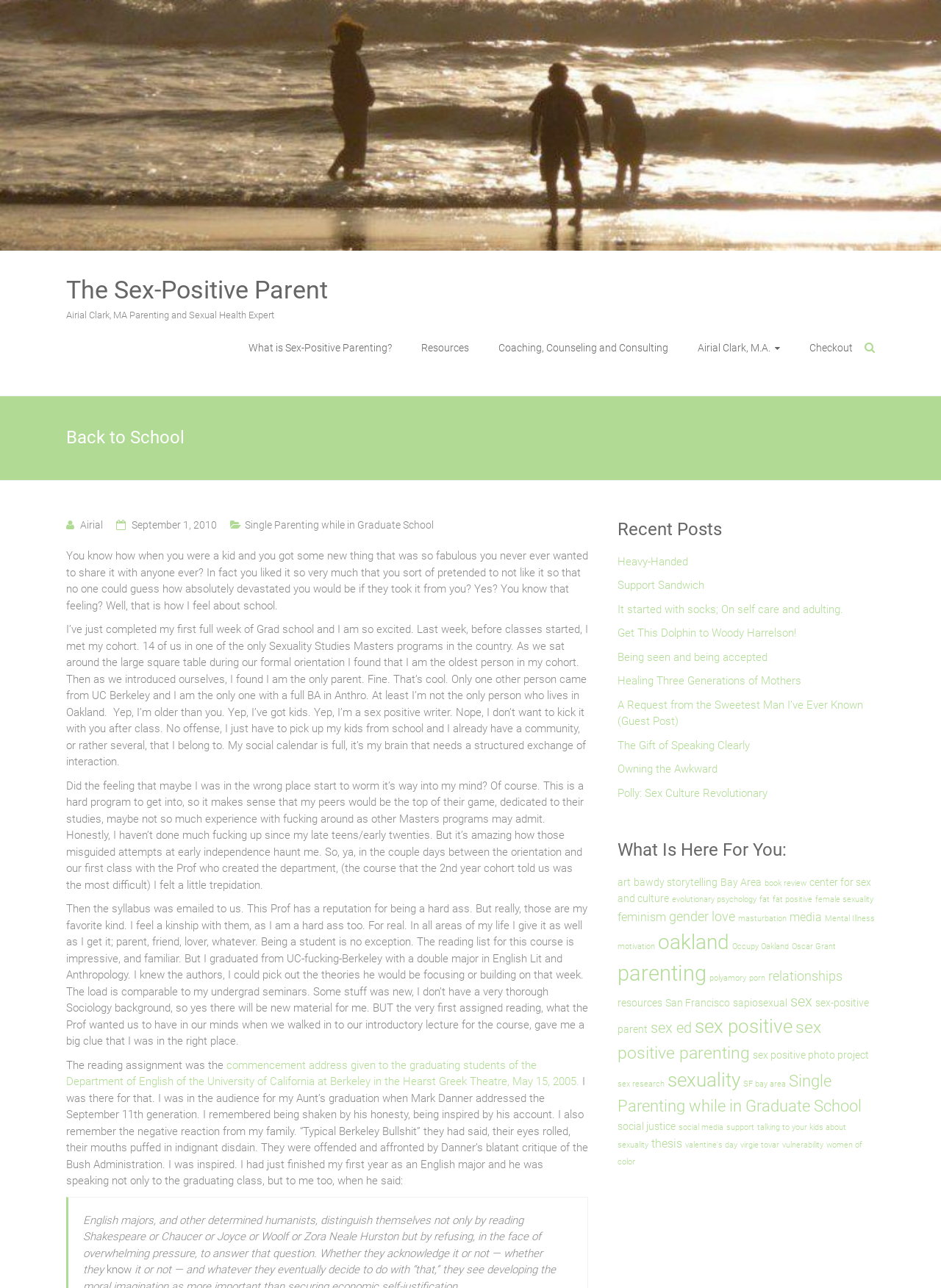Determine the bounding box coordinates of the clickable region to carry out the instruction: "Check out the 'Resources' page".

[0.448, 0.25, 0.498, 0.29]